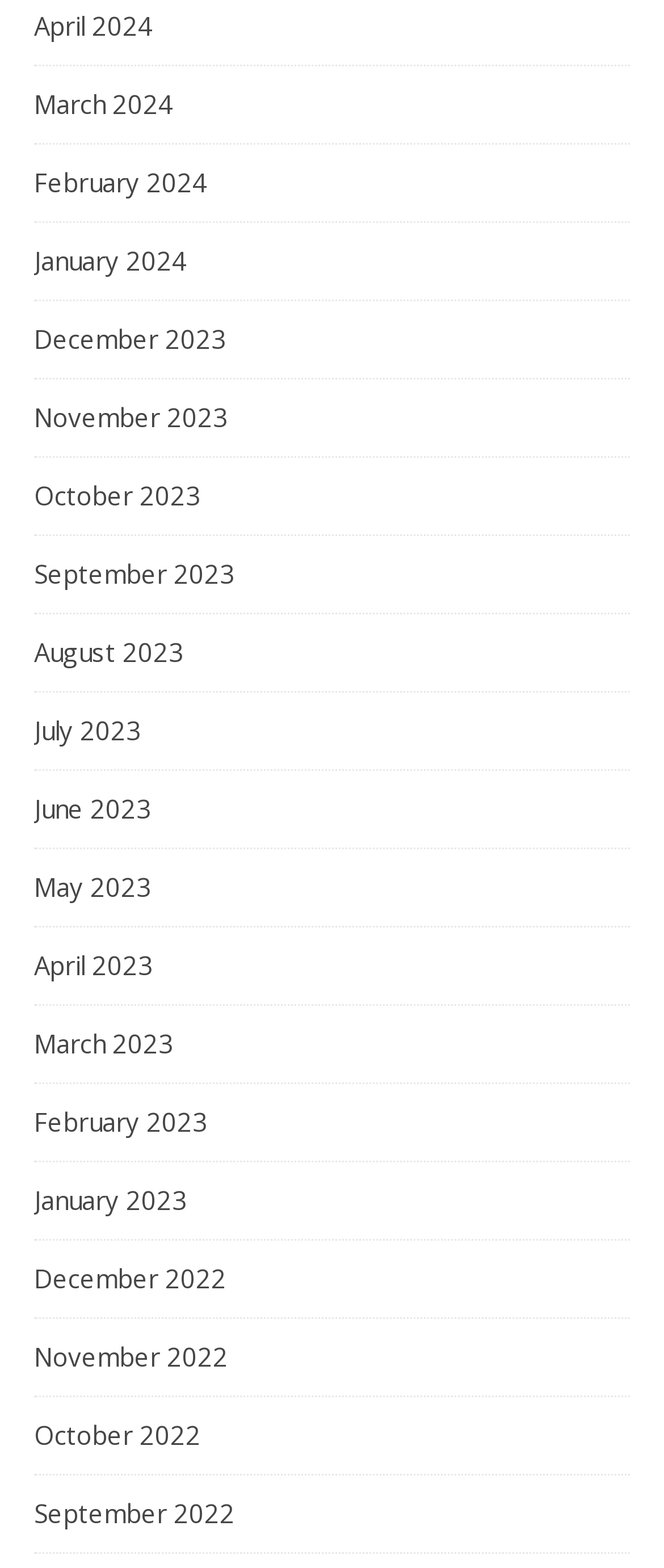Respond to the following question using a concise word or phrase: 
How many links are there on the webpage?

12